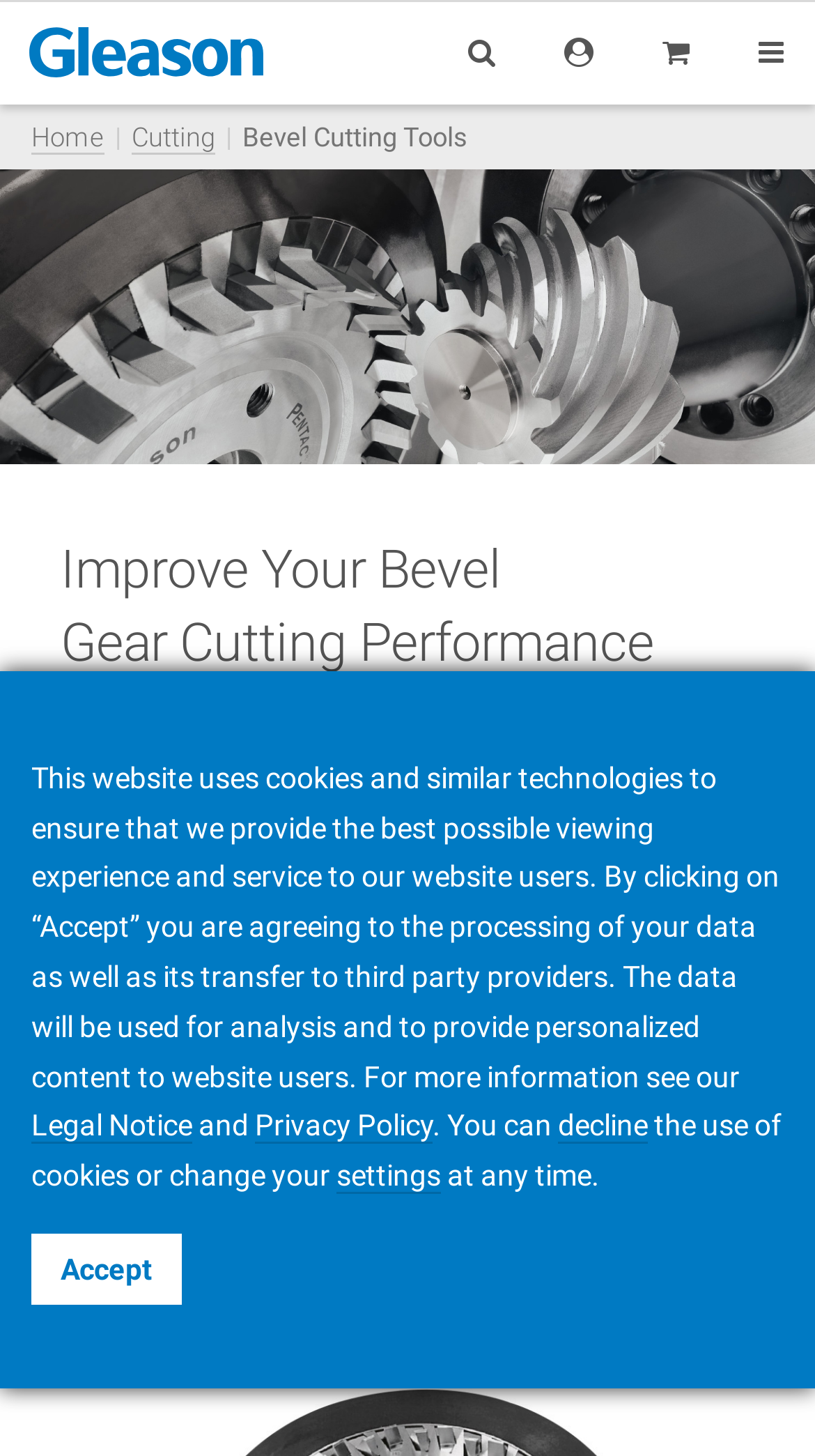Kindly determine the bounding box coordinates for the clickable area to achieve the given instruction: "Become a Hautie Member".

None